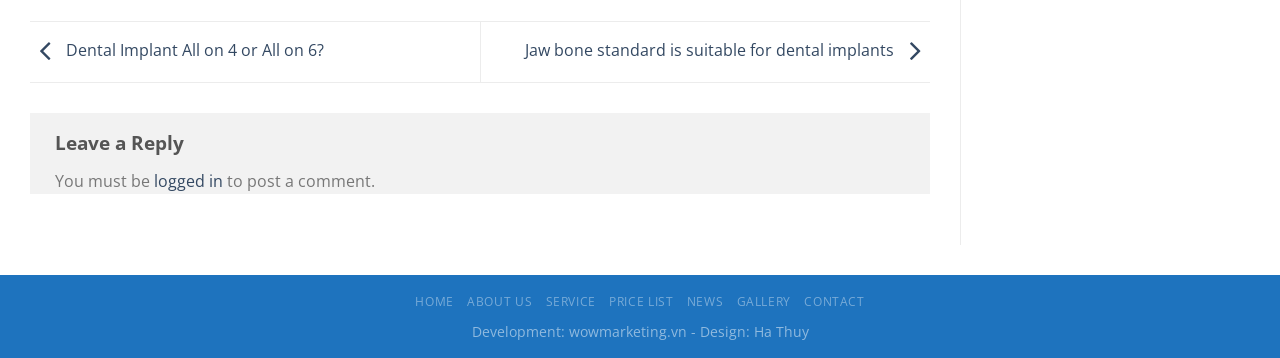How many navigation links are at the bottom?
Based on the screenshot, answer the question with a single word or phrase.

7